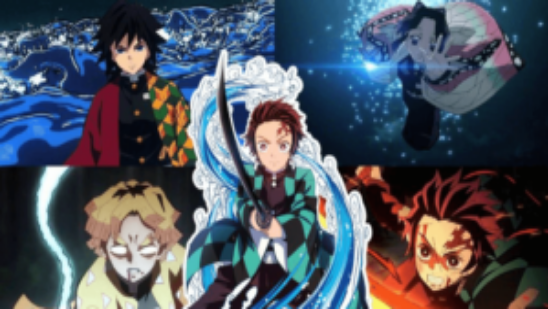Convey a rich and detailed description of the image.

This image features iconic characters from the anime series "Demon Slayer," showcasing their unique abilities and fighting styles. In the center, Tanjiro Kamado wields his water-based sword techniques, surrounded by other demon slayers like Zenitsu Agatsuma and Inosuke Hashibira, each exhibiting distinct styles. The backdrop illustrates dynamic battle scenes, emphasizing the vibrant art and dramatic action that defines the series. This visual encapsulates the essence of "Demon Slayer," highlighting the characters' struggles against demons and their mastery of various breathing techniques. This image is part of a feature titled "Top 10 Powerful Demon Slayer Breathing Techniques Ranked and Reviewed," inviting fans to explore and appreciate the intricate fighting abilities and character development within the anime.